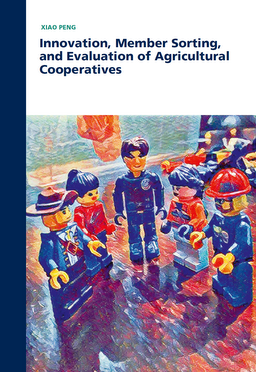What is the author's name?
Based on the image, answer the question in a detailed manner.

The author's name is featured at the top of the cover, indicating the creator of the dissertation.